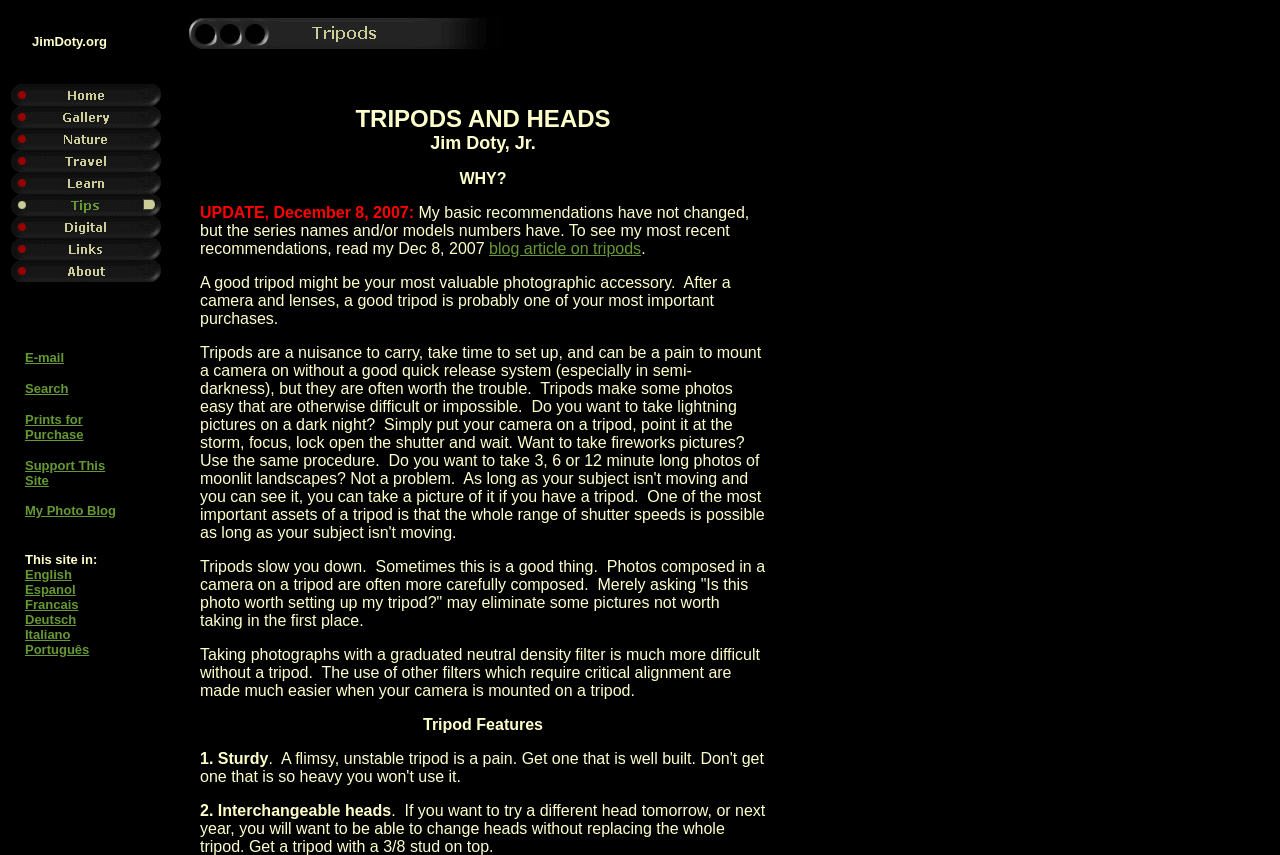How many images are on the webpage?
Give a one-word or short-phrase answer derived from the screenshot.

Multiple